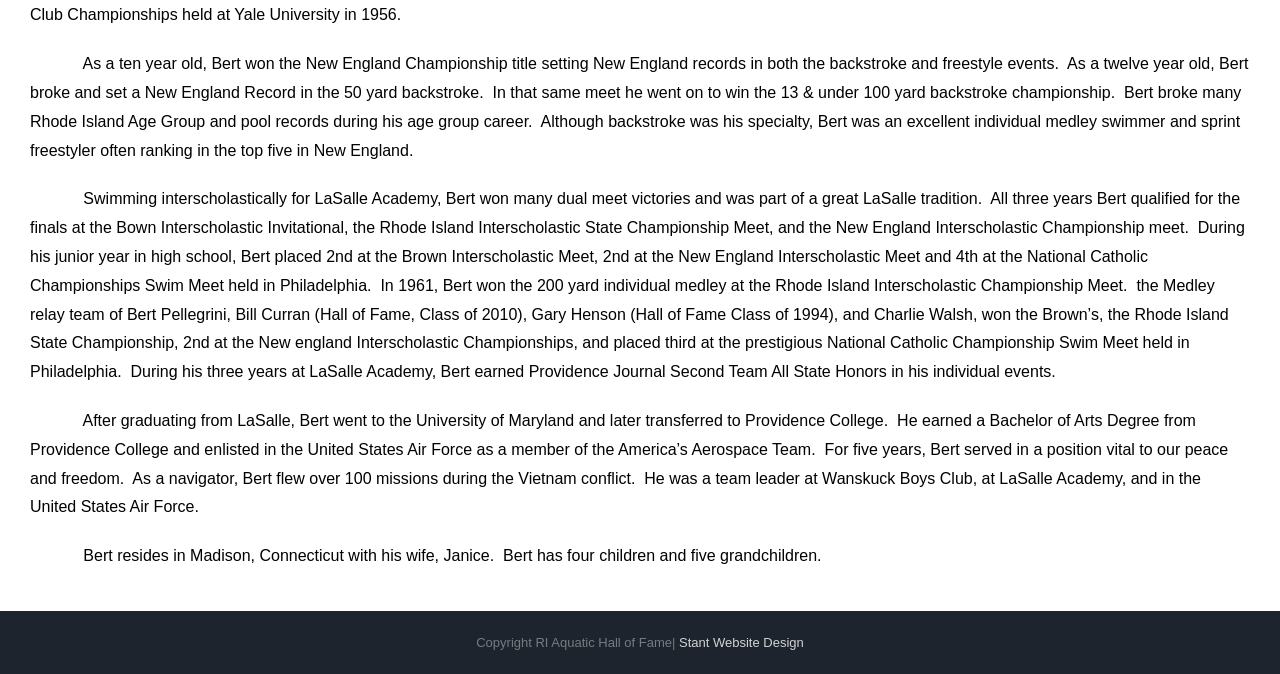Extract the bounding box of the UI element described as: "Stant Website Design".

[0.53, 0.942, 0.628, 0.964]